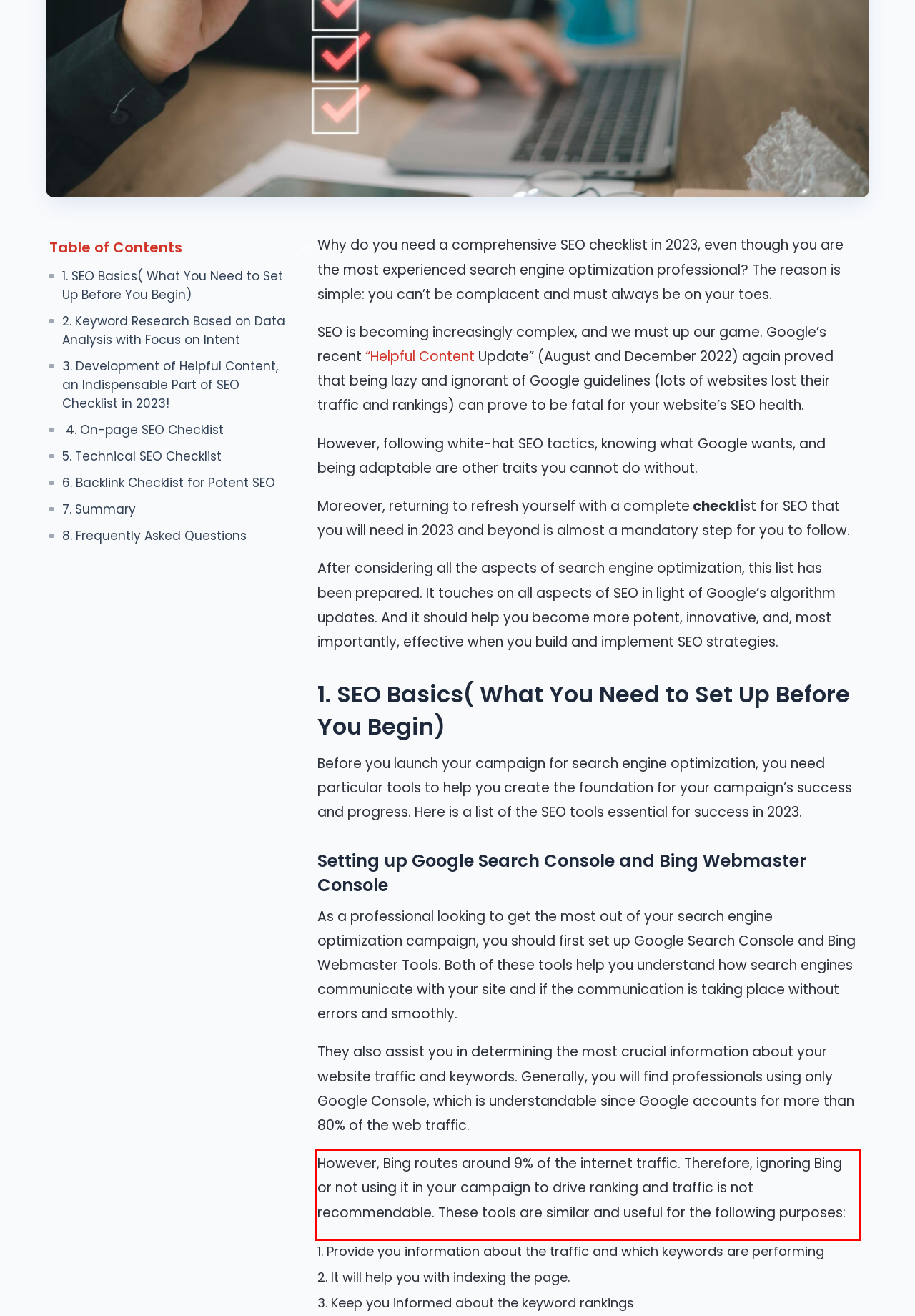Using the provided screenshot, read and generate the text content within the red-bordered area.

However, Bing routes around 9% of the internet traffic. Therefore, ignoring Bing or not using it in your campaign to drive ranking and traffic is not recommendable. These tools are similar and useful for the following purposes: